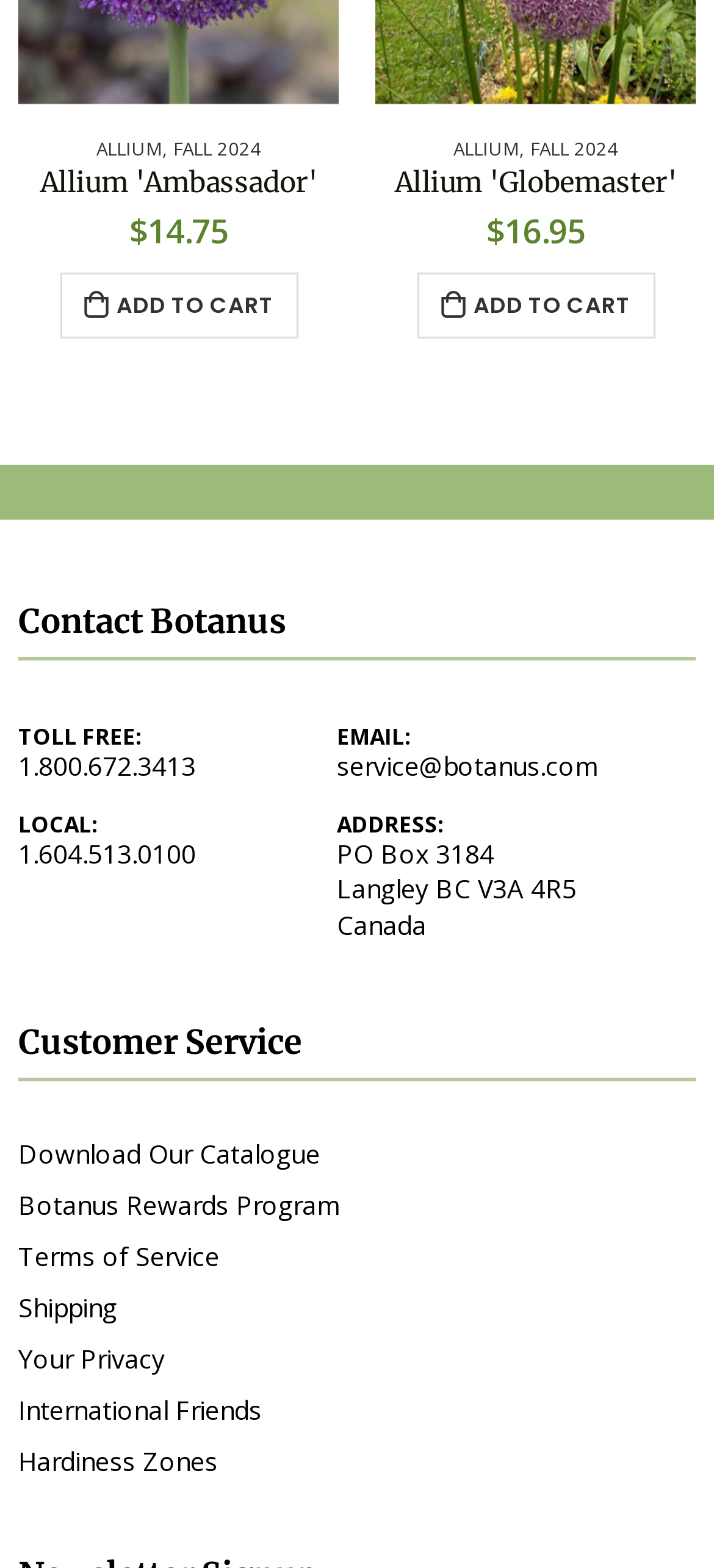Find the bounding box coordinates for the area that should be clicked to accomplish the instruction: "Download the catalogue".

[0.026, 0.725, 0.449, 0.747]